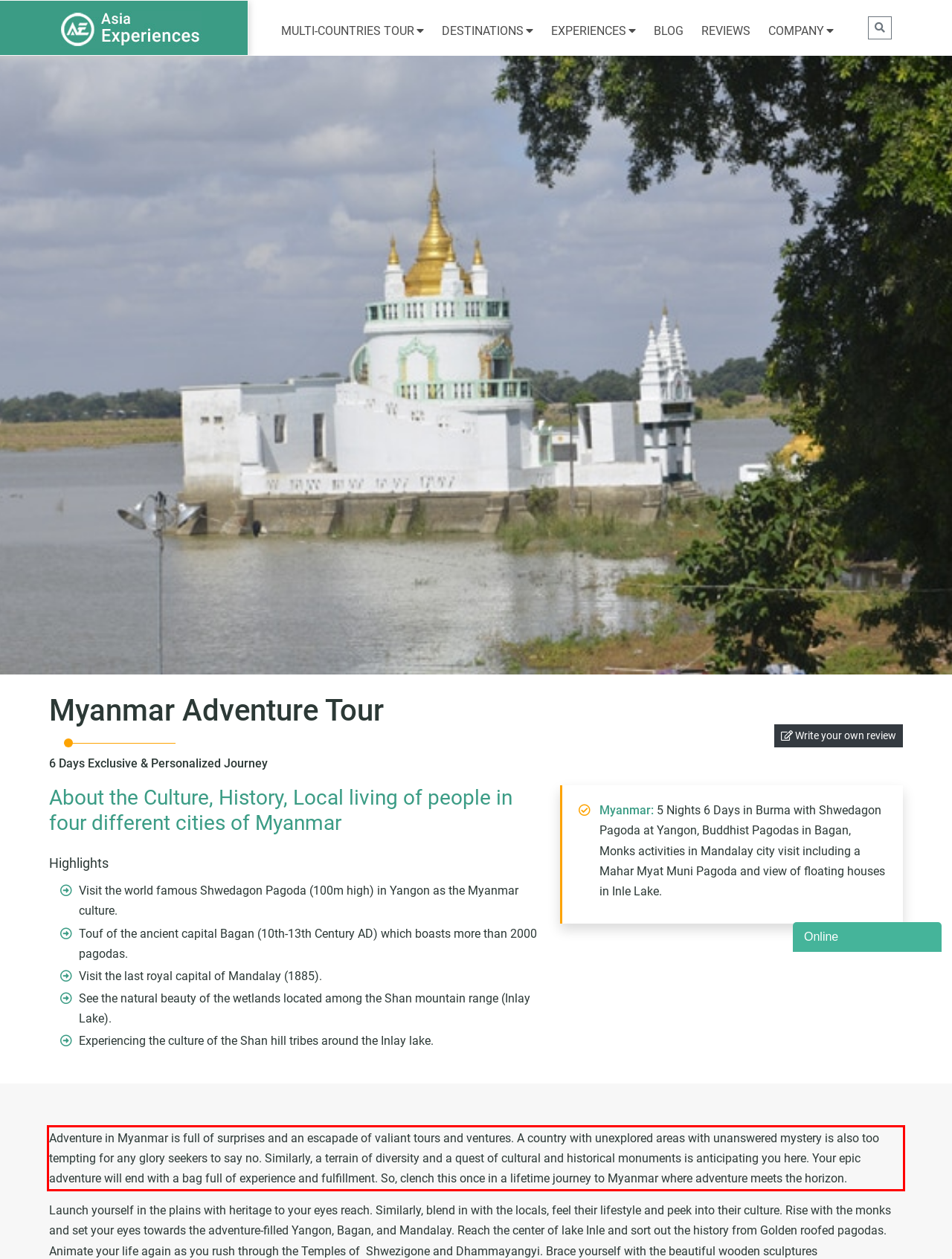Look at the screenshot of the webpage, locate the red rectangle bounding box, and generate the text content that it contains.

Adventure in Myanmar is full of surprises and an escapade of valiant tours and ventures. A country with unexplored areas with unanswered mystery is also too tempting for any glory seekers to say no. Similarly, a terrain of diversity and a quest of cultural and historical monuments is anticipating you here. Your epic adventure will end with a bag full of experience and fulfillment. So, clench this once in a lifetime journey to Myanmar where adventure meets the horizon.